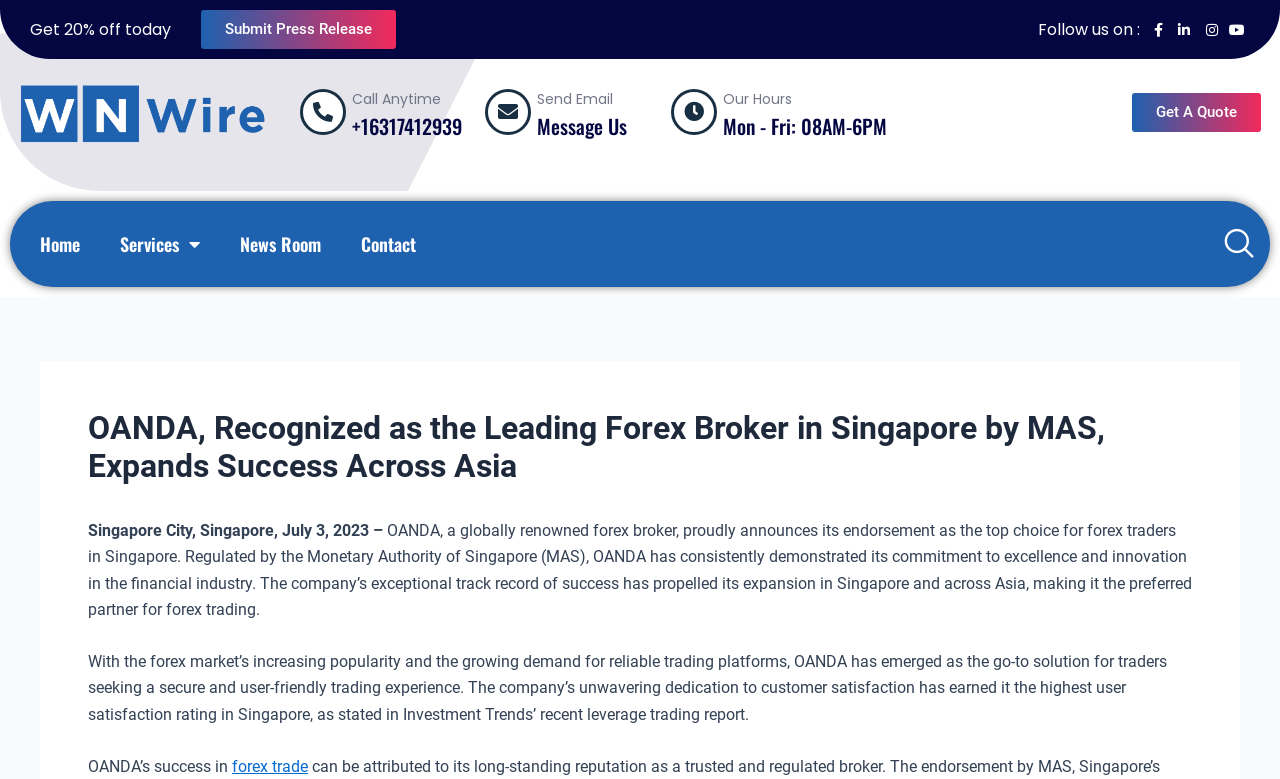Give a short answer using one word or phrase for the question:
What is the time frame for OANDA's operating hours?

Mon - Fri: 08AM-6PM